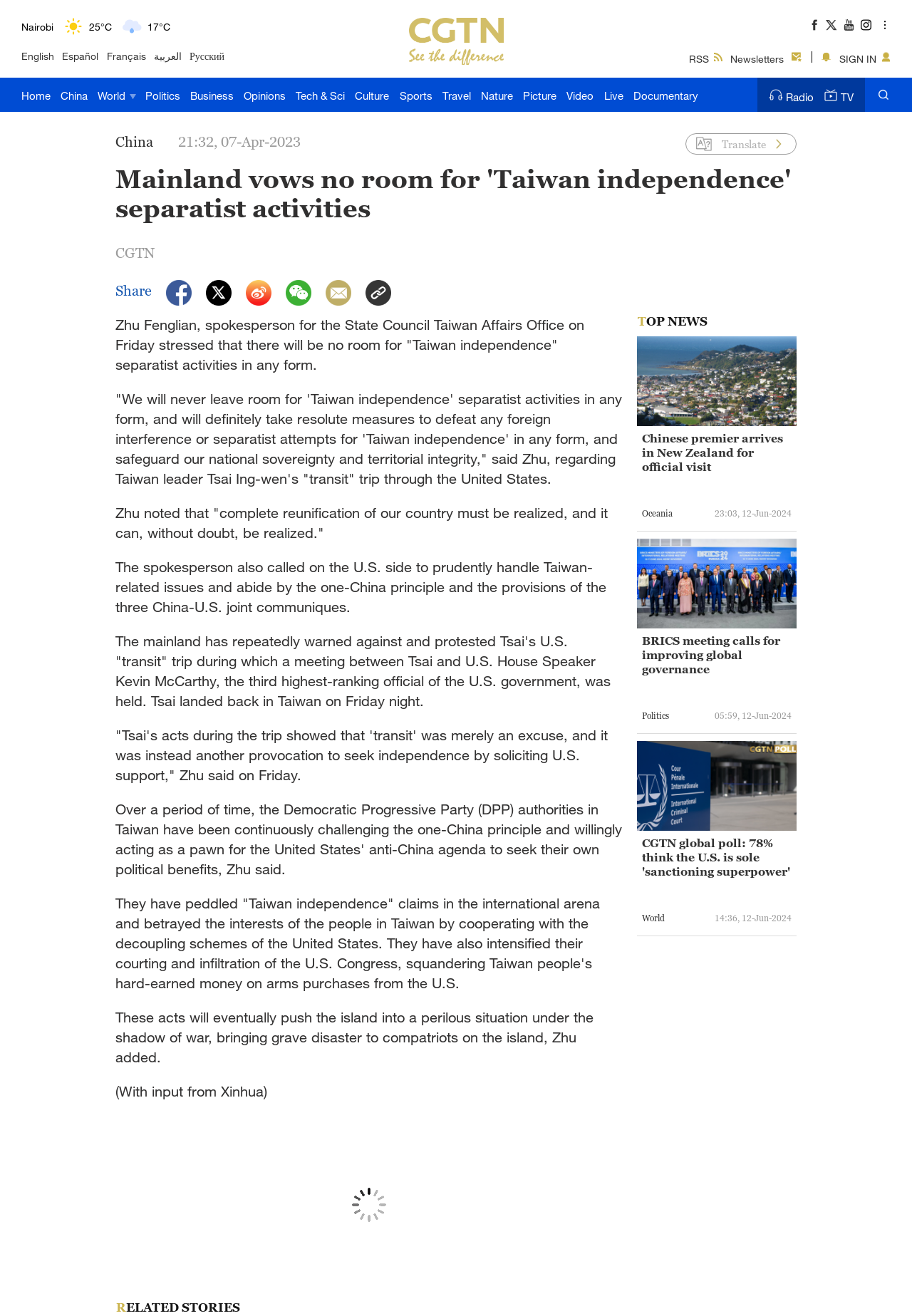Look at the image and give a detailed response to the following question: What is the name of the news organization?

I found the answer by looking at the top-left corner of the webpage, where it displays the name of the news organization. The name of the news organization is 'CGTN'.